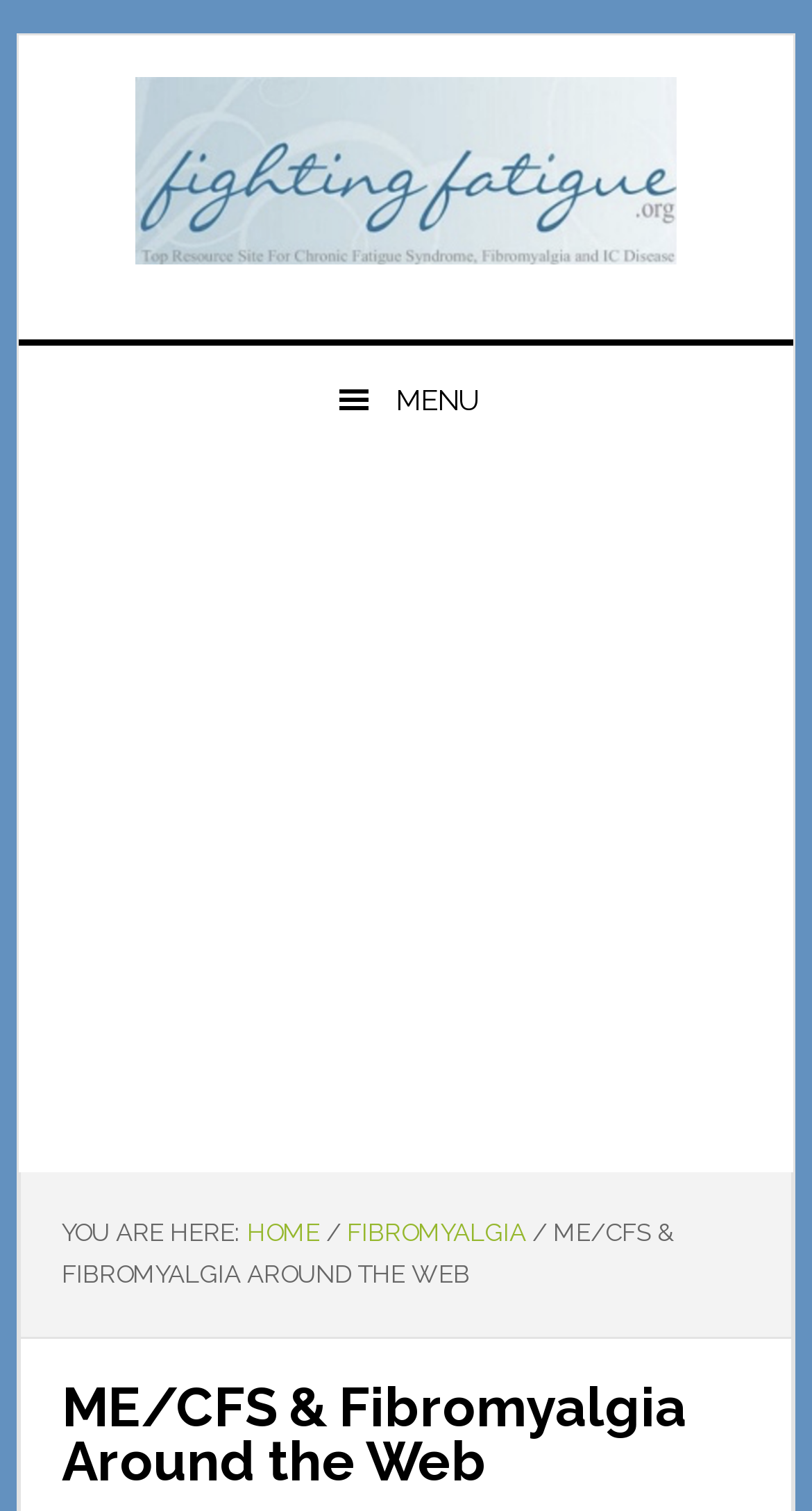Please locate and generate the primary heading on this webpage.

ME/CFS & Fibromyalgia Around the Web